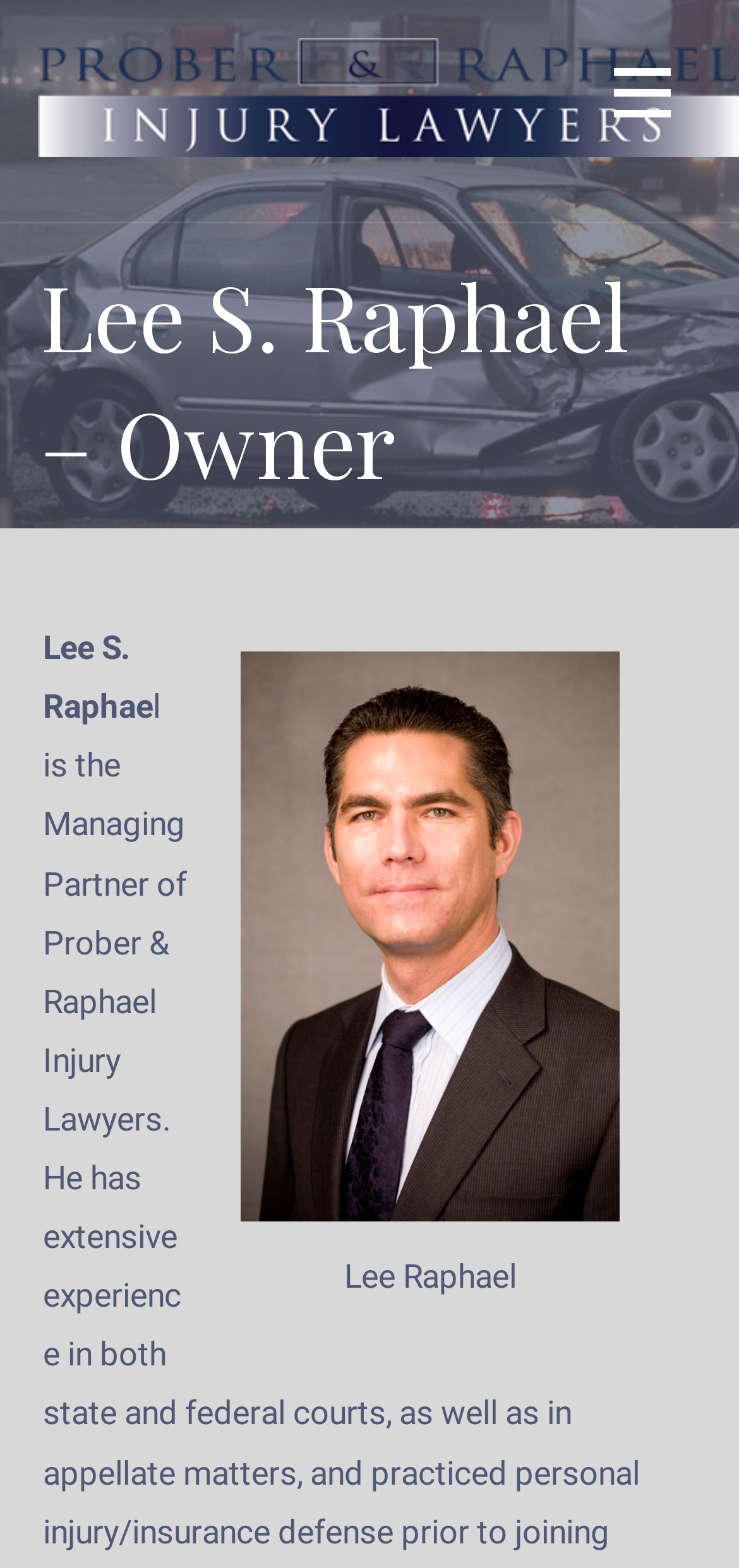What is the caption of the figure?
Provide a detailed answer to the question using information from the image.

The figure element has a caption 'Lee Raphael' which is described by the figcaption element, indicating that the caption of the figure is 'Lee Raphael'.